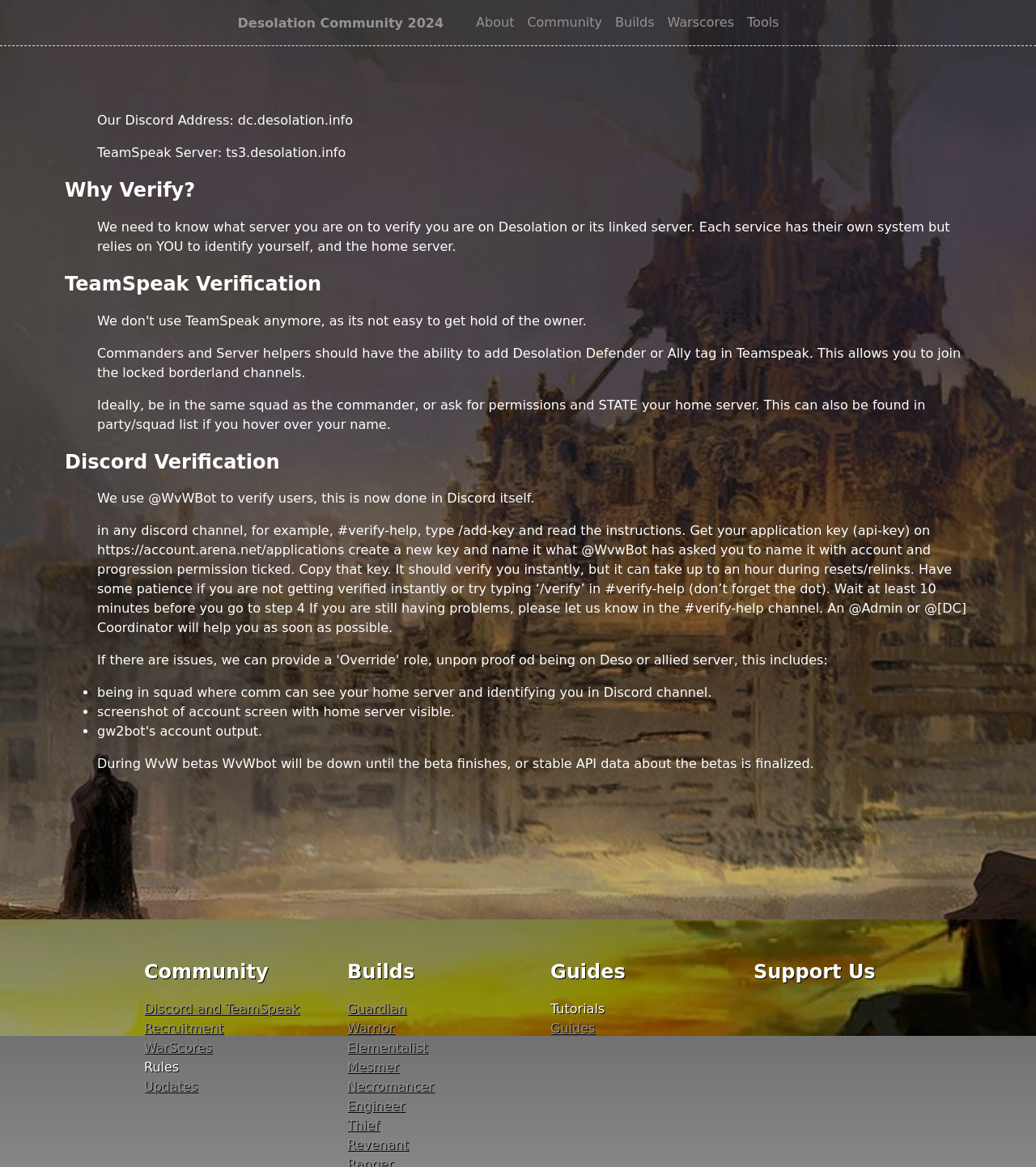What are the different types of builds available?
Look at the image and answer the question using a single word or phrase.

Guardian, Warrior, Elementalist, etc.